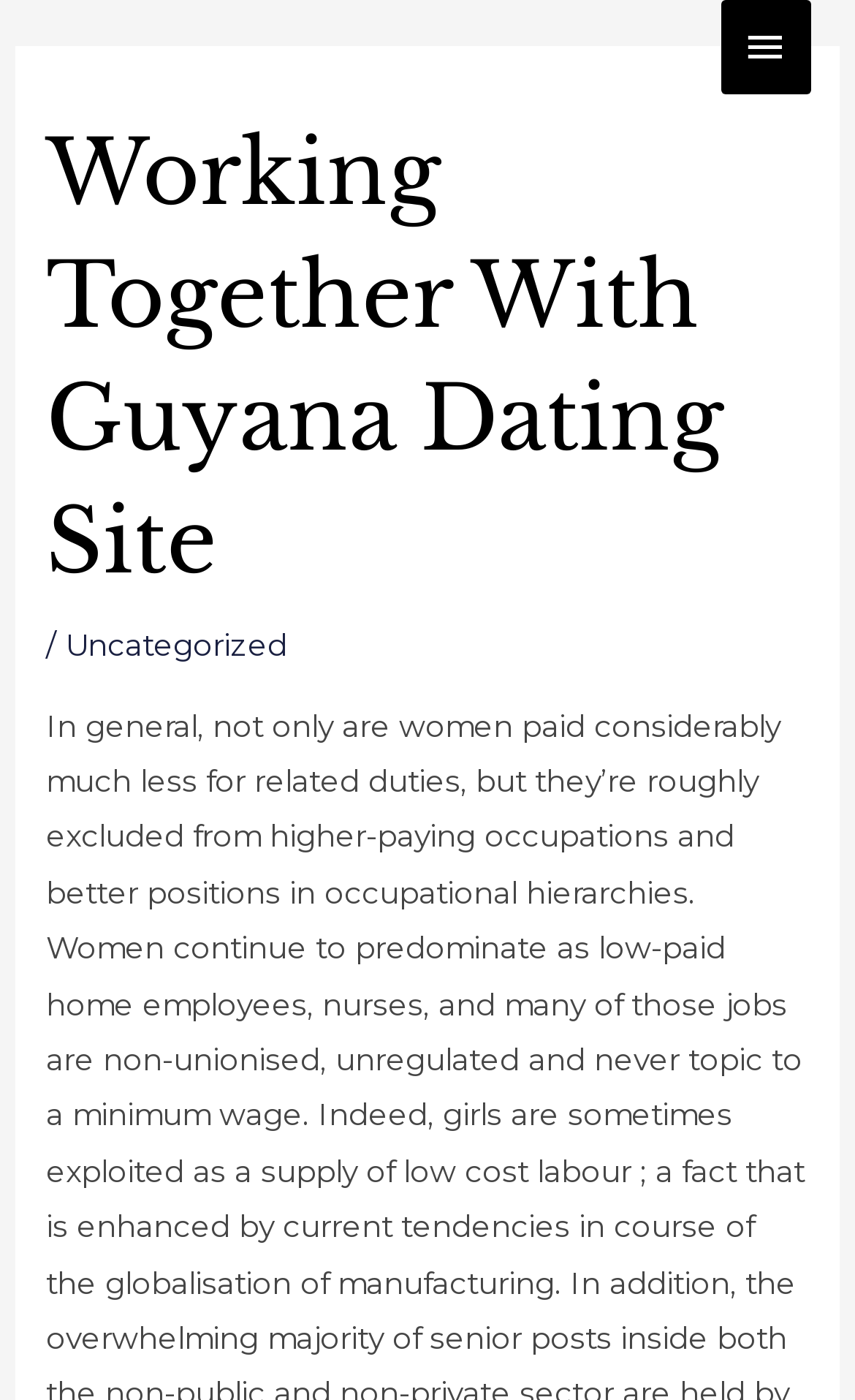Identify the bounding box coordinates for the UI element described as: "Main Menu".

[0.842, 0.0, 0.949, 0.067]